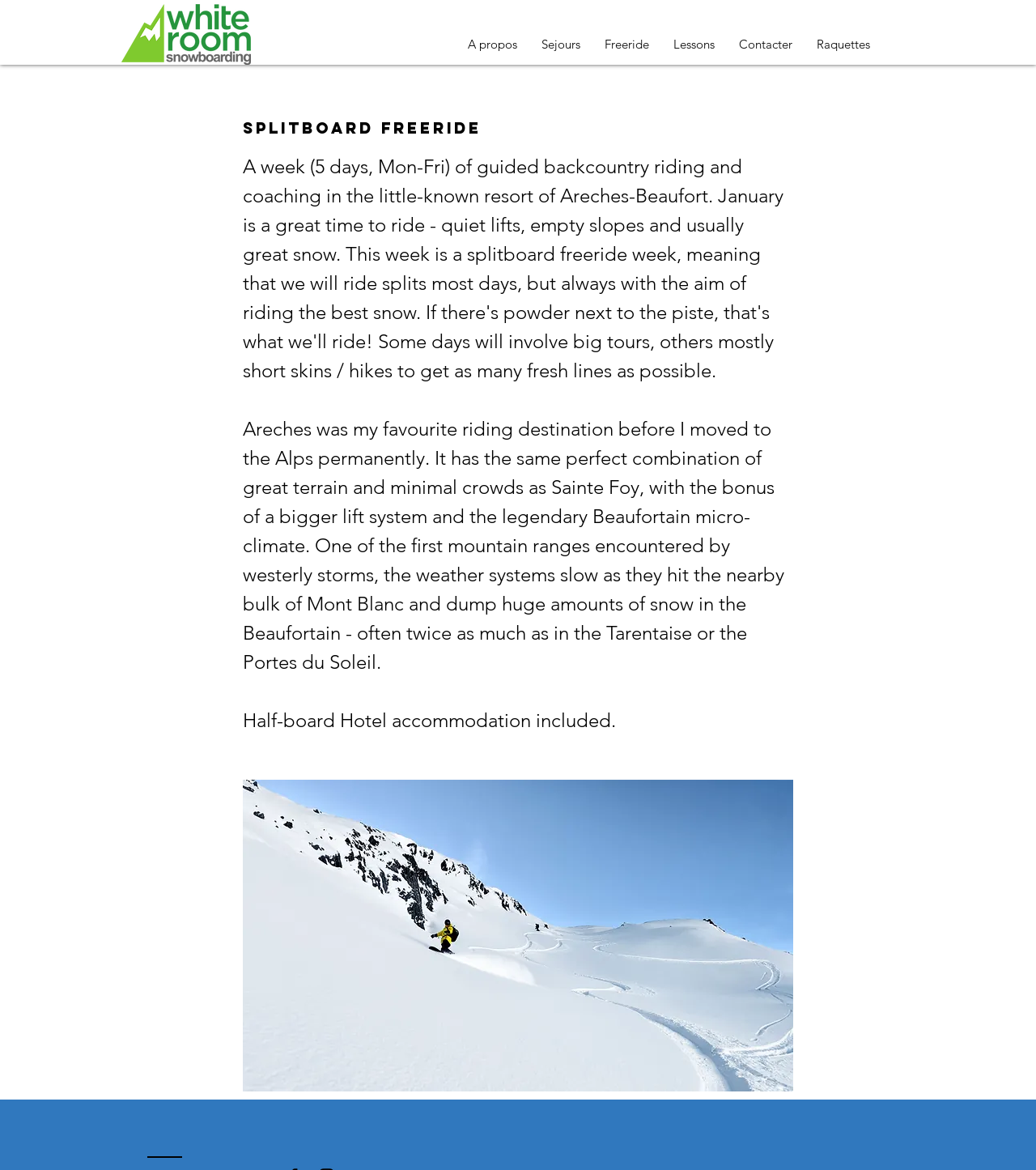Using the information shown in the image, answer the question with as much detail as possible: What is the benefit of the Beaufortain micro-climate?

The webpage explains that the Beaufortain micro-climate results in huge amounts of snow, often twice as much as in the Tarentaise or the Portes du Soleil. This information is obtained from the StaticText element with OCR text '...the weather systems slow as they hit the nearby bulk of Mont Blanc and dump huge amounts of snow in the Beaufortain...'.